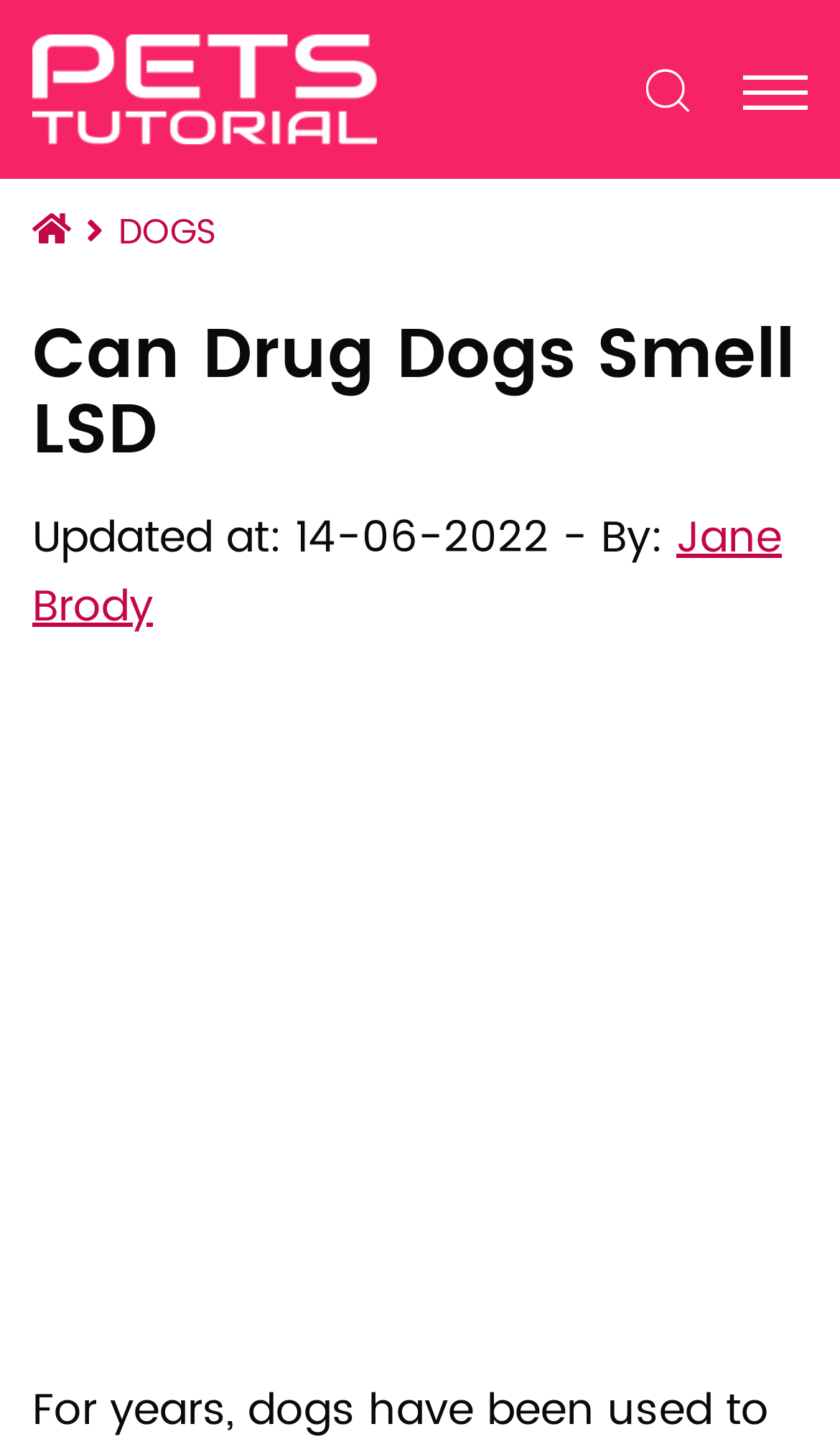What is the purpose of the button at the top right?
Please provide a comprehensive answer based on the contents of the image.

The button at the top right is for the mobile menu, as indicated by its description and the fact that it is labeled as 'expanded: False controls: mobile-menu'.